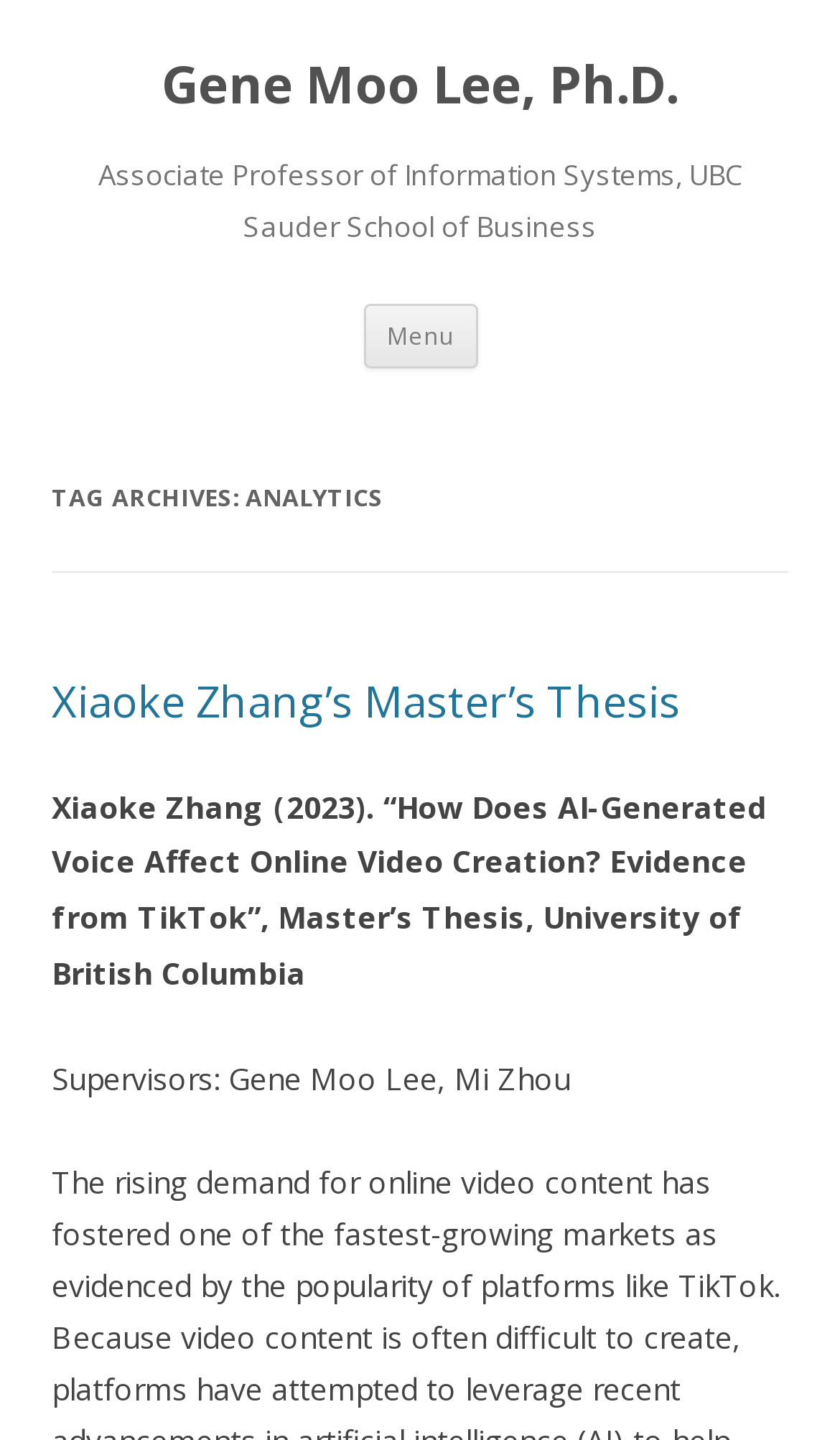Locate the bounding box coordinates of the UI element described by: "Menu". The bounding box coordinates should consist of four float numbers between 0 and 1, i.e., [left, top, right, bottom].

[0.432, 0.211, 0.568, 0.255]